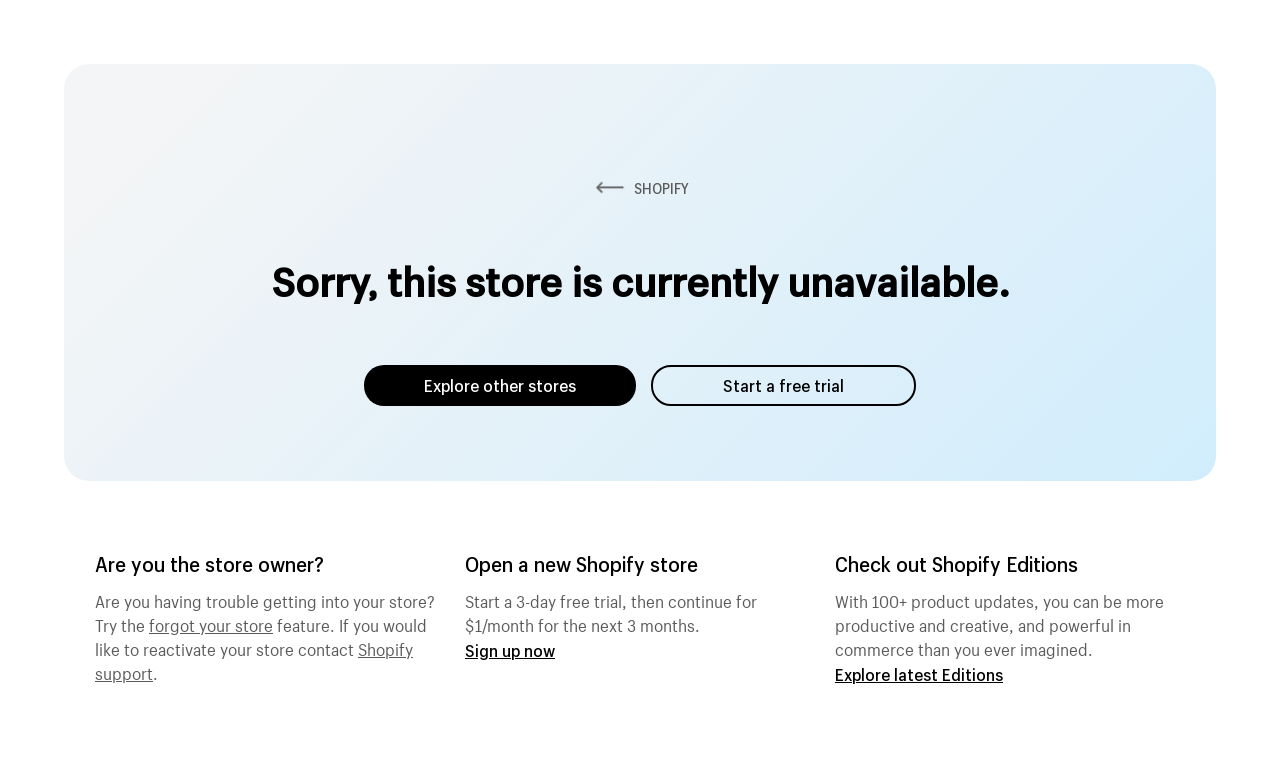From the screenshot, find the bounding box of the UI element matching this description: "SHOPIFY". Supply the bounding box coordinates in the form [left, top, right, bottom], each a float between 0 and 1.

[0.462, 0.234, 0.538, 0.258]